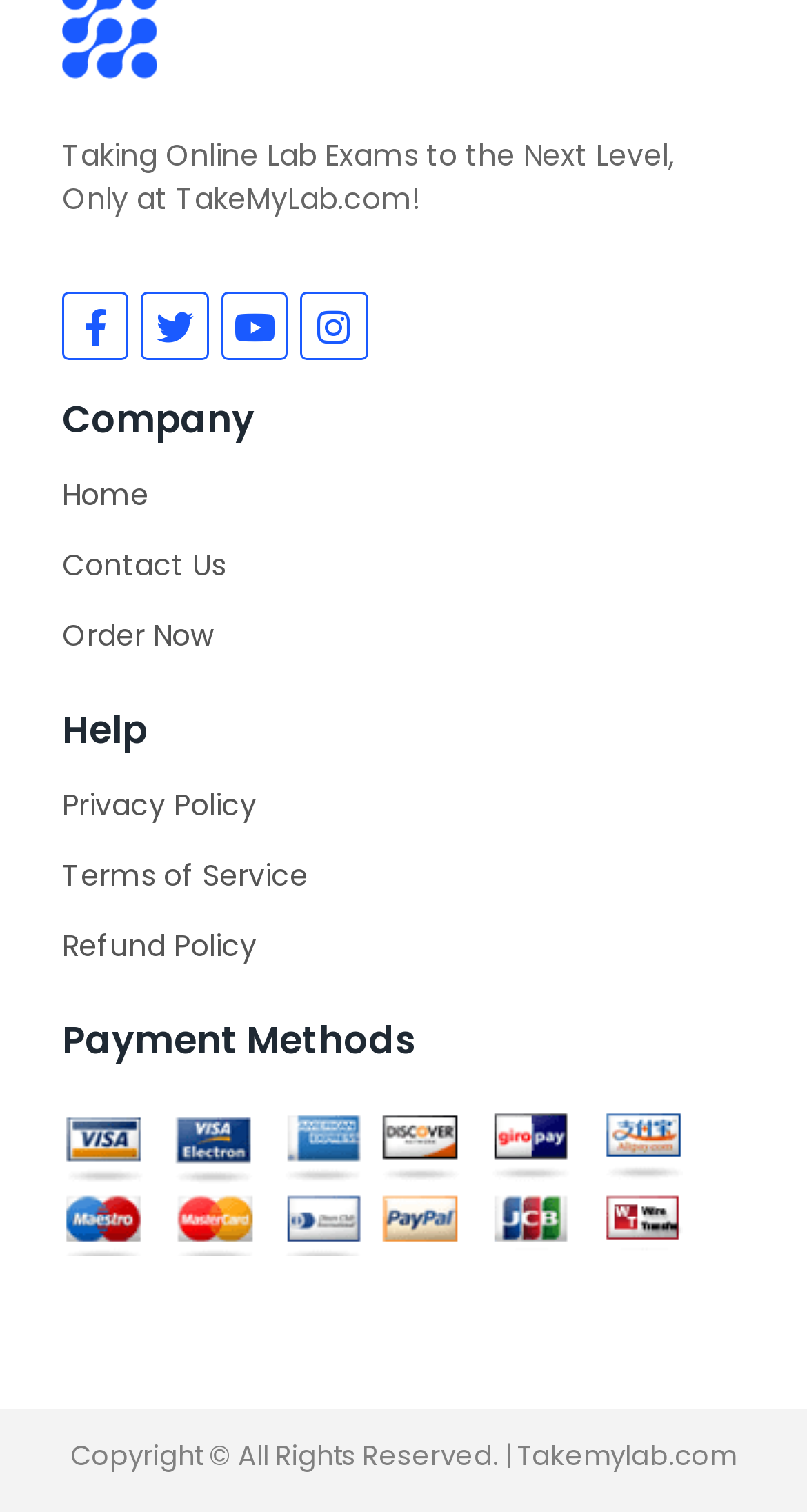Locate the coordinates of the bounding box for the clickable region that fulfills this instruction: "View Terms of Service".

[0.077, 0.565, 0.382, 0.592]